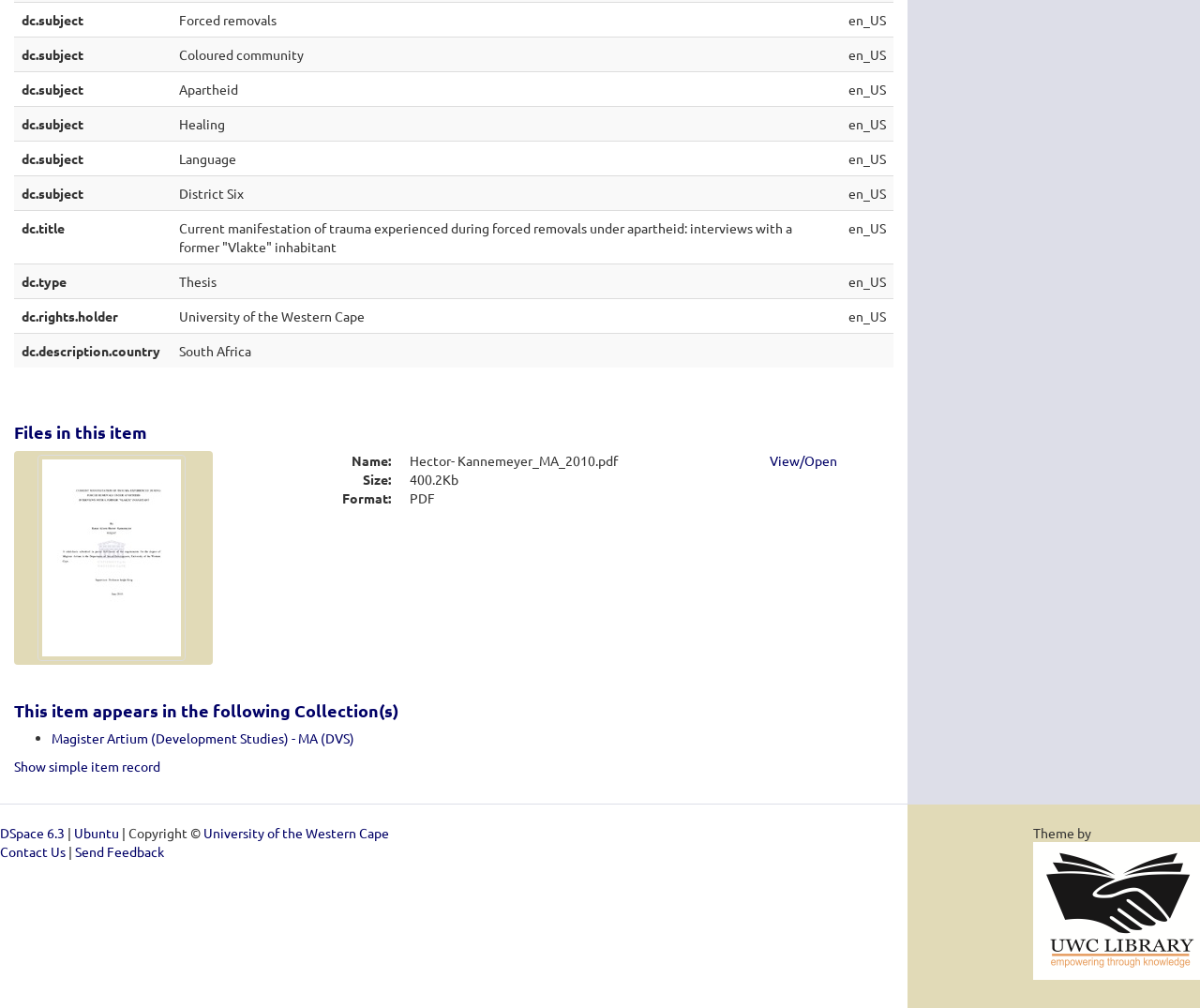Using the given description, provide the bounding box coordinates formatted as (top-left x, top-left y, bottom-right x, bottom-right y), with all values being floating point numbers between 0 and 1. Description: Resources

None